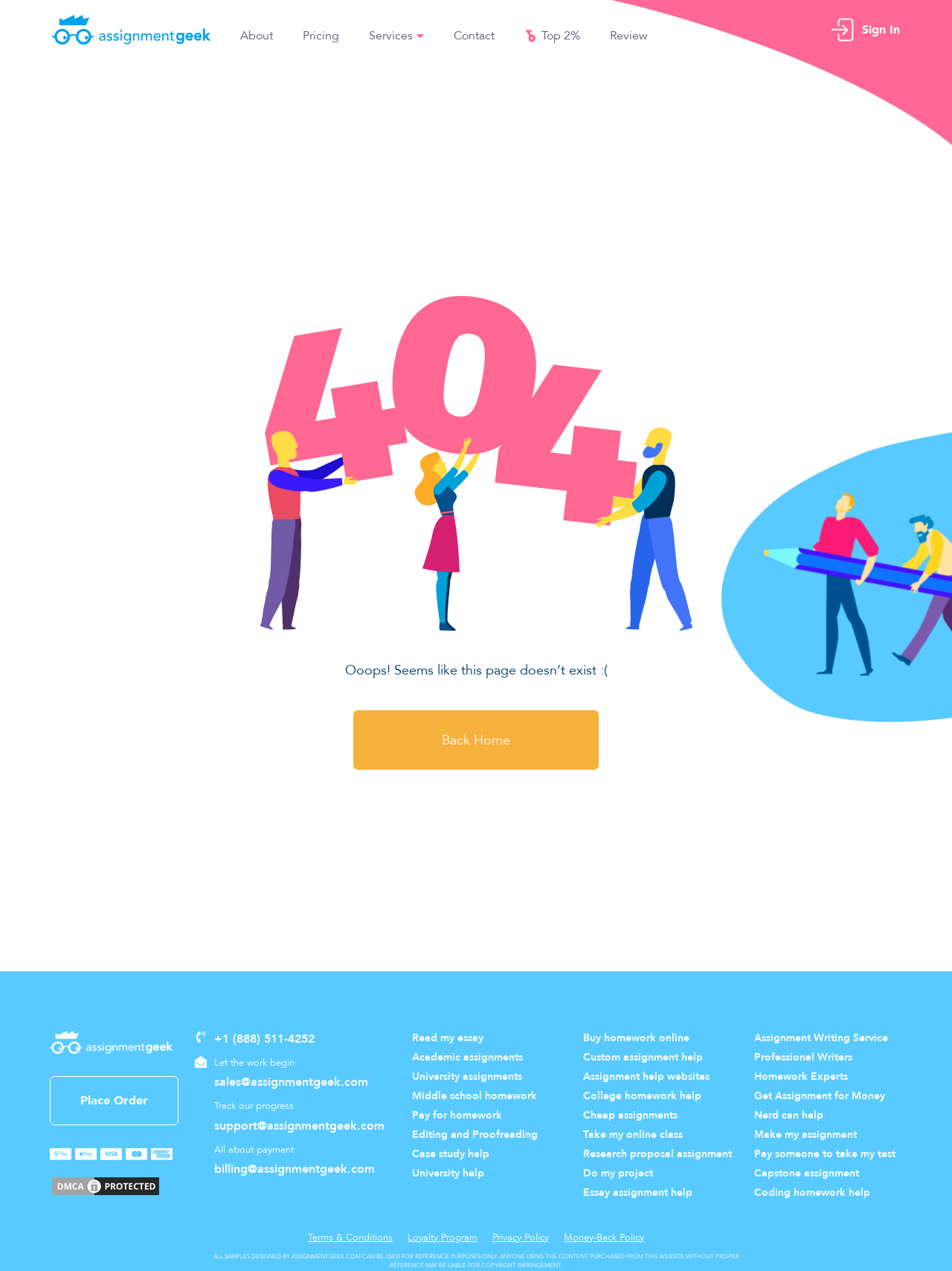How can users contact the website's support team?
Please provide a detailed answer to the question.

The contact information of the website's support team can be found at the bottom of the webpage, where there are links to email addresses such as 'sales@assignmentgeek.com', 'support@assignmentgeek.com', and 'billing@assignmentgeek.com', as well as a phone number '+1 (888) 511-4252'.